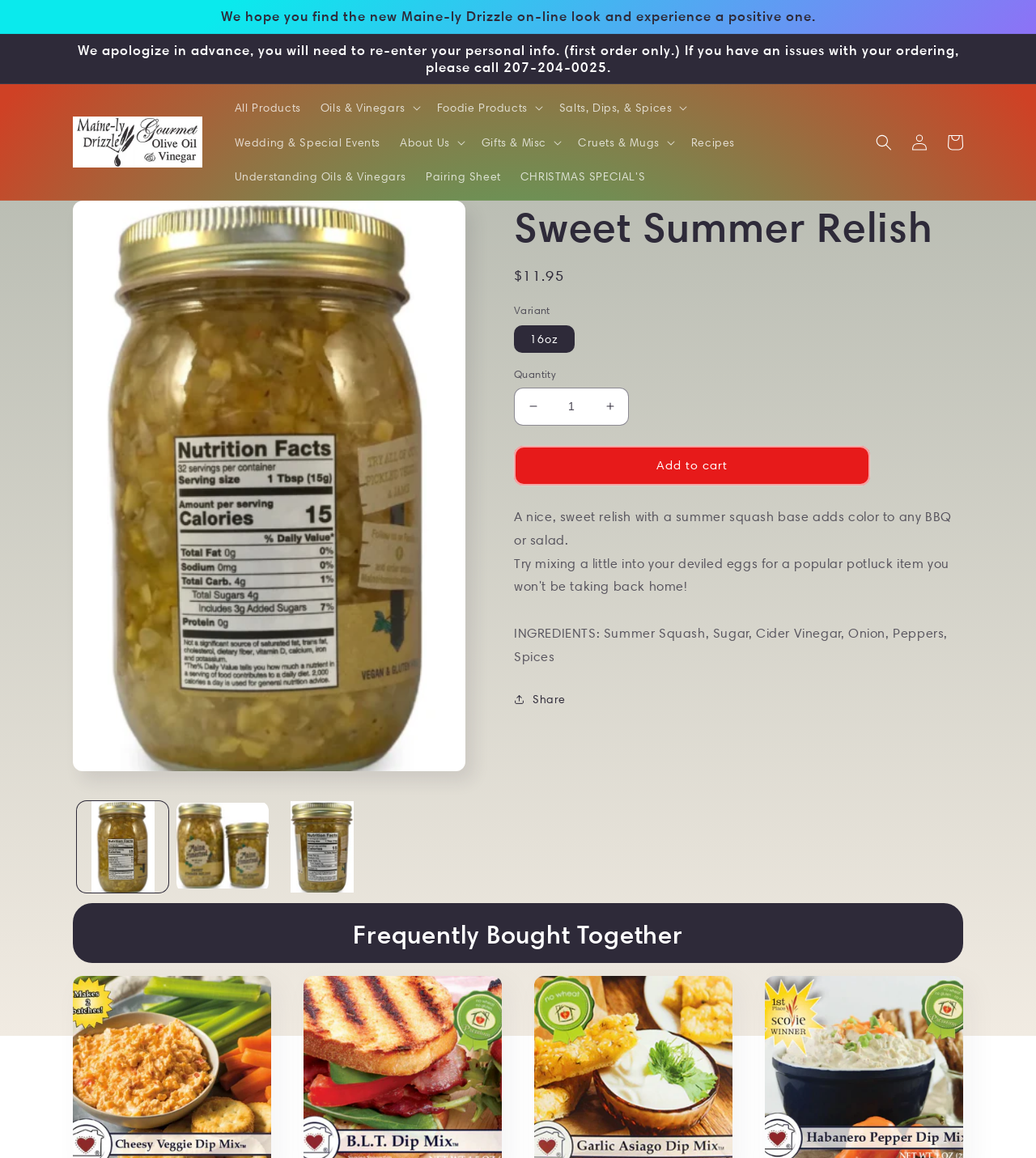Could you specify the bounding box coordinates for the clickable section to complete the following instruction: "View product information"?

[0.07, 0.173, 0.457, 0.774]